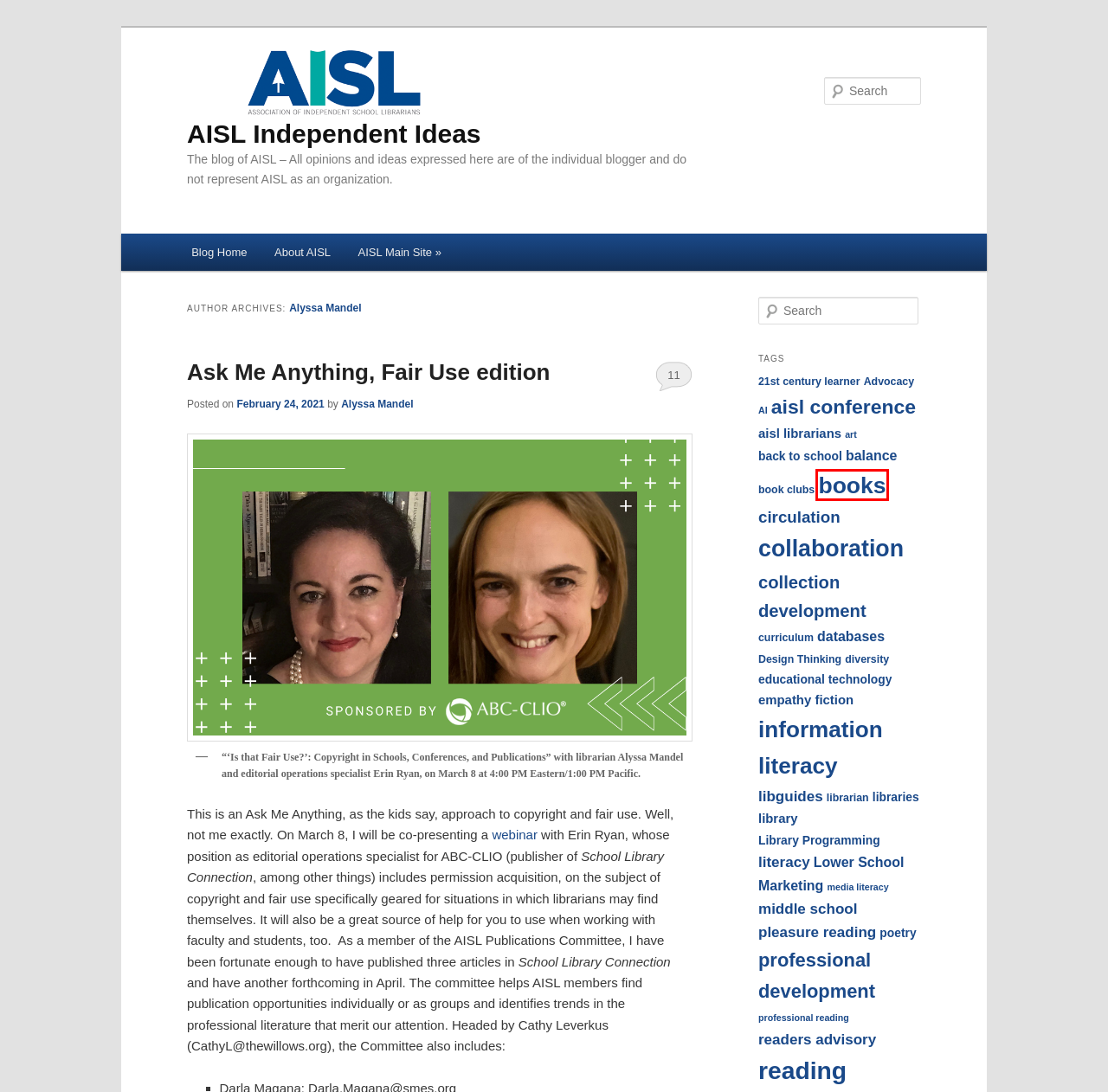Take a look at the provided webpage screenshot featuring a red bounding box around an element. Select the most appropriate webpage description for the page that loads after clicking on the element inside the red bounding box. Here are the candidates:
A. information literacy | AISL Independent Ideas
B. curriculum | AISL Independent Ideas
C. 21st century learner | AISL Independent Ideas
D. books | AISL Independent Ideas
E. media literacy | AISL Independent Ideas
F. collection development | AISL Independent Ideas
G. libraries | AISL Independent Ideas
H. aisl librarians | AISL Independent Ideas

D